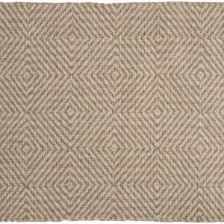Examine the image carefully and respond to the question with a detailed answer: 
Is the rug designed for comfort?

The caption states that the rug is designed for comfort and safety, making it ideal for both sleeping and playing, which implies that the rug is designed to provide comfort to users.